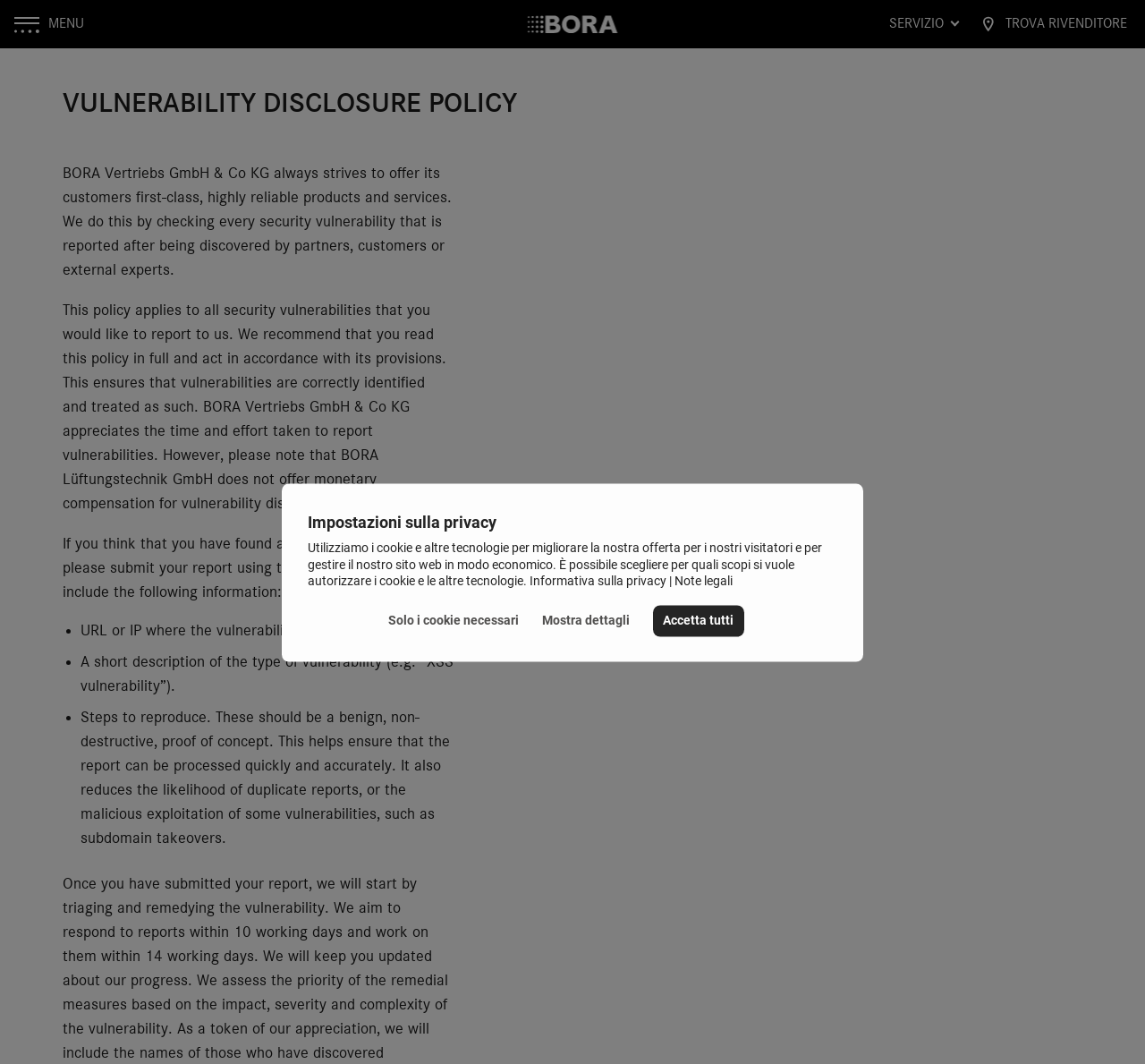Specify the bounding box coordinates (top-left x, top-left y, bottom-right x, bottom-right y) of the UI element in the screenshot that matches this description: email

[0.323, 0.526, 0.358, 0.542]